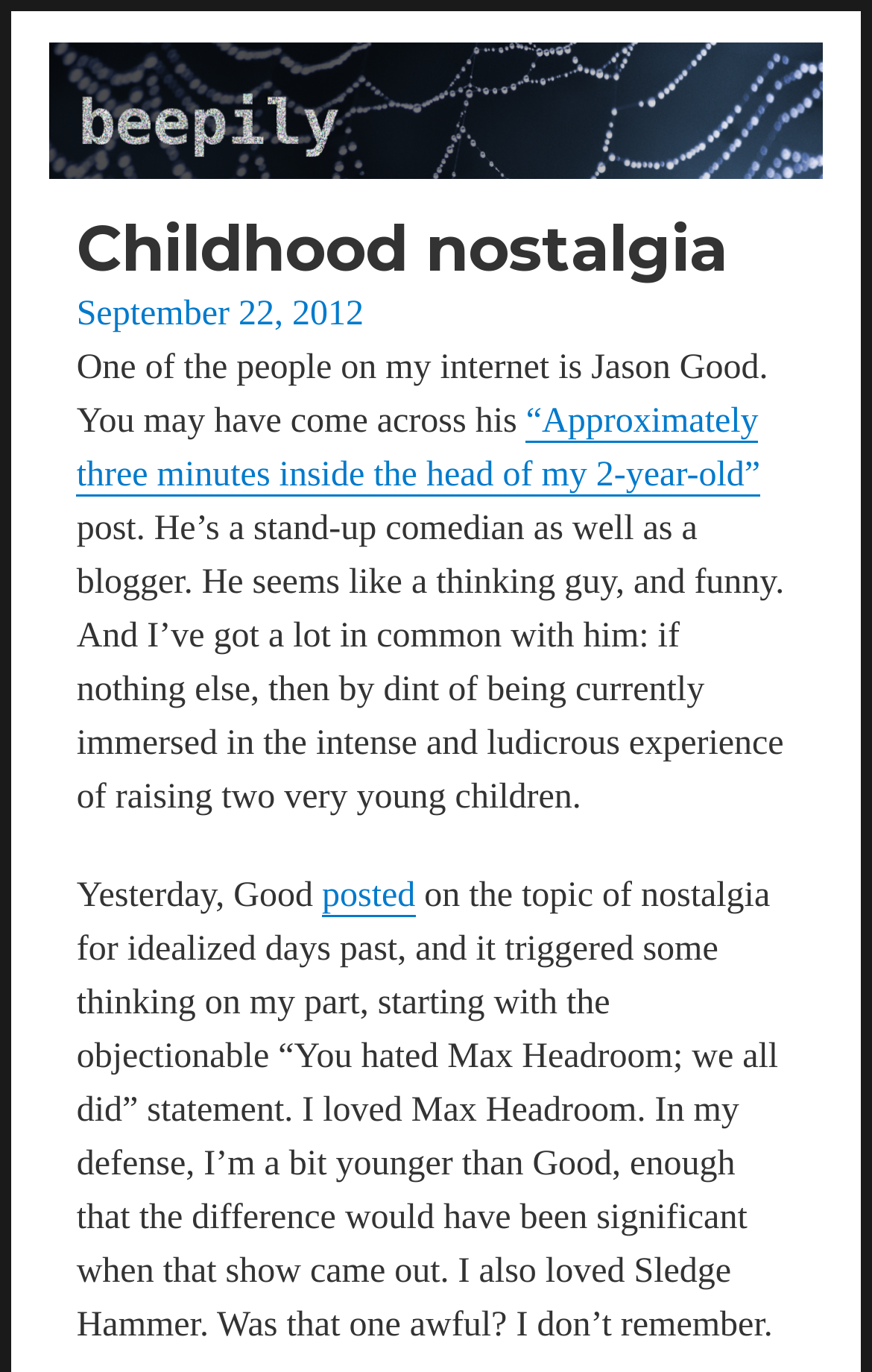Use a single word or phrase to answer the question:
What is the name of the TV show mentioned?

Max Headroom